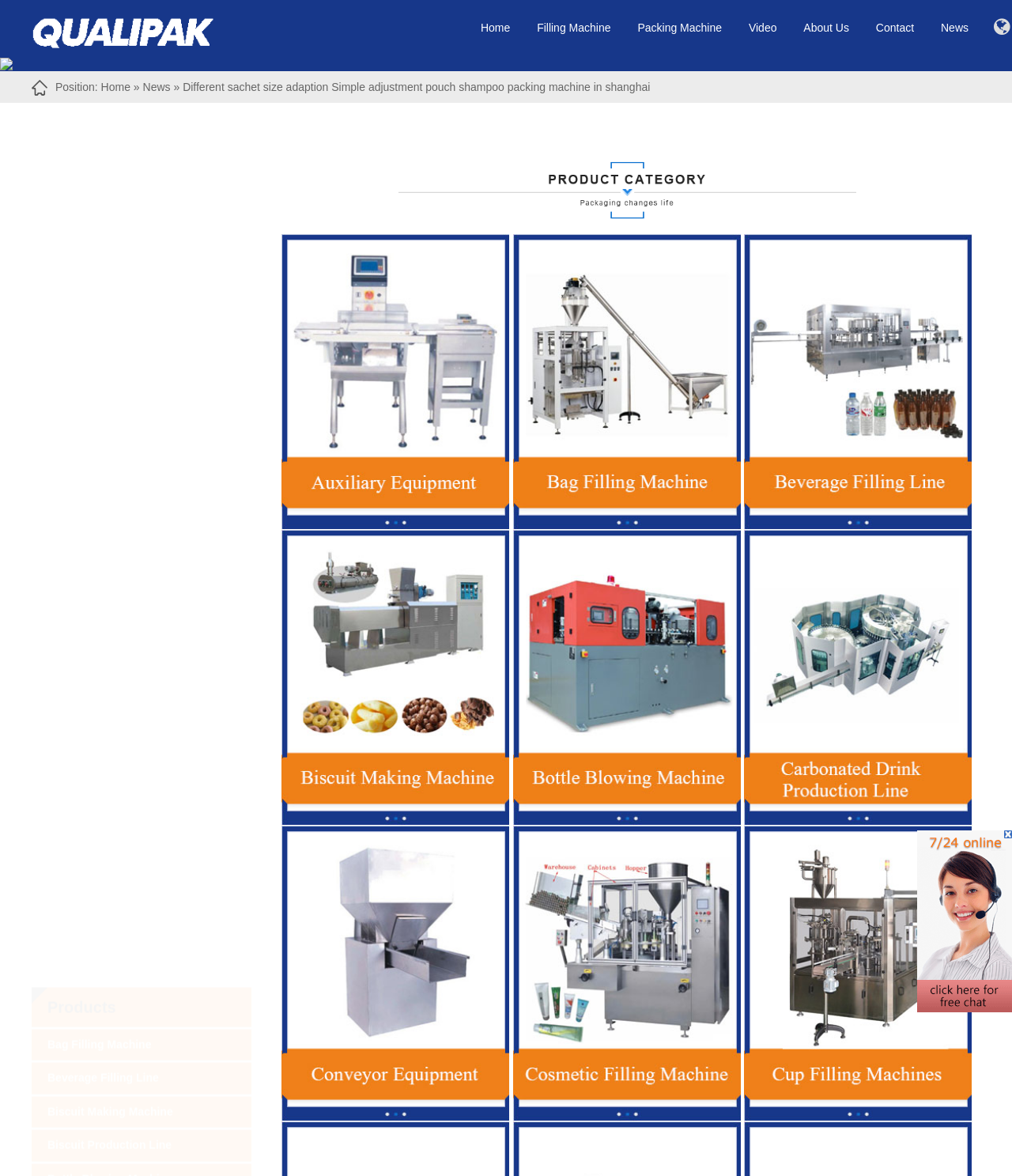Determine the coordinates of the bounding box that should be clicked to complete the instruction: "Contact the company". The coordinates should be represented by four float numbers between 0 and 1: [left, top, right, bottom].

[0.854, 0.013, 0.915, 0.047]